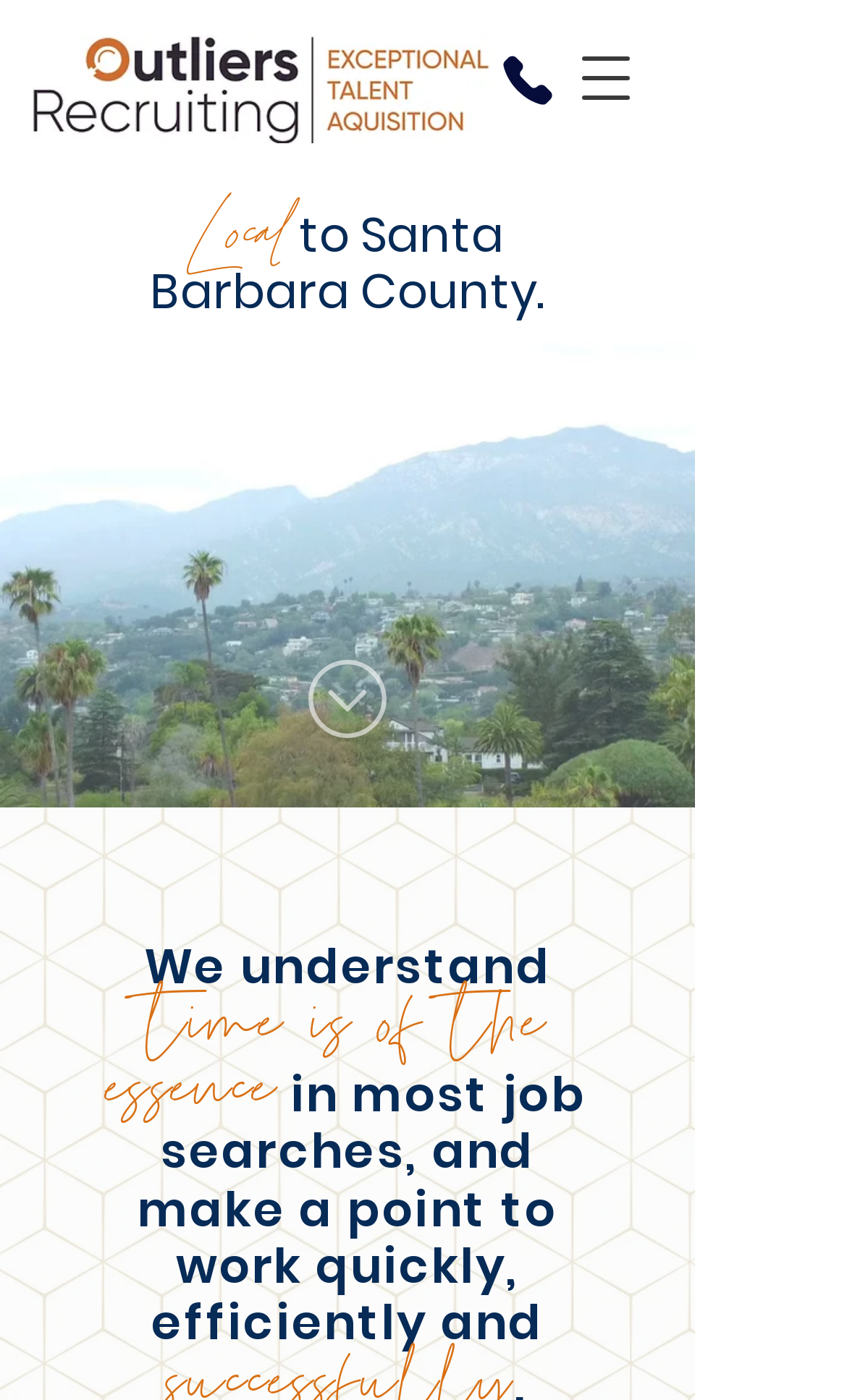What is the bounding box coordinate of the description region?
Answer the question with a single word or phrase, referring to the image.

[0.0, 0.578, 0.821, 0.586]